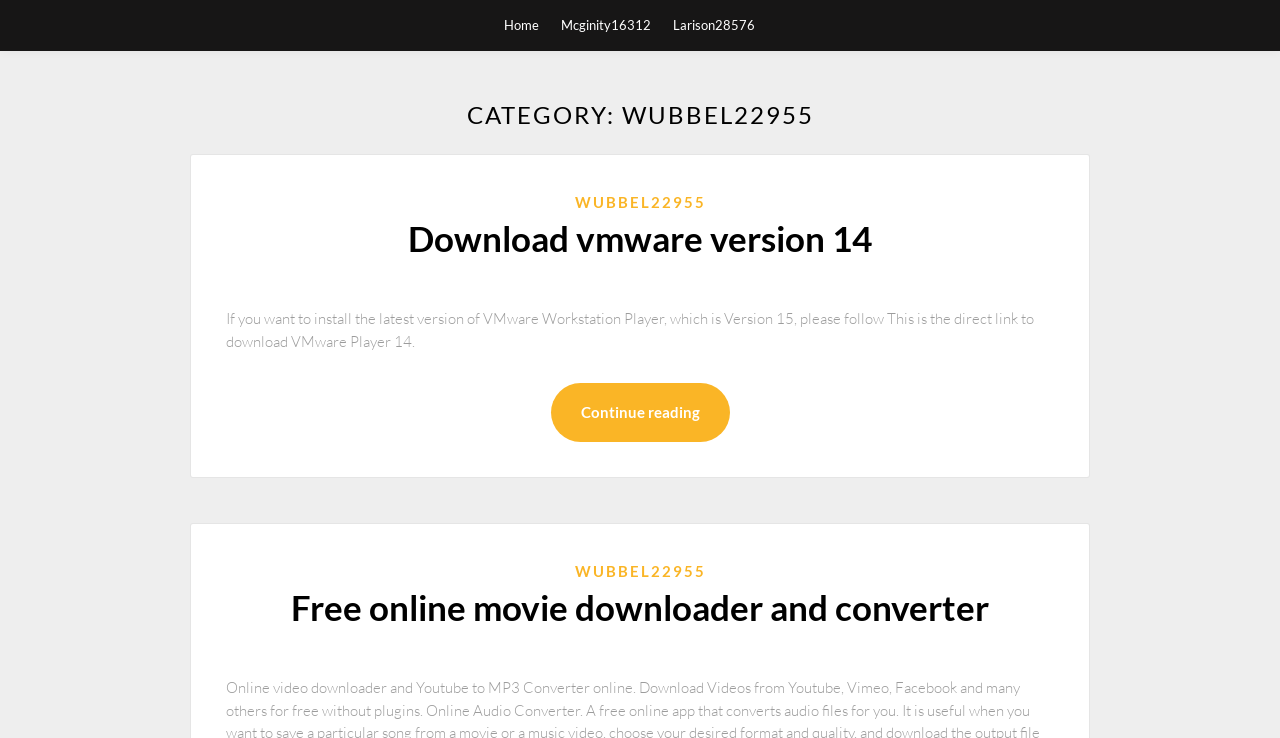Identify the bounding box coordinates of the region that should be clicked to execute the following instruction: "download vmware version 14".

[0.319, 0.295, 0.681, 0.351]